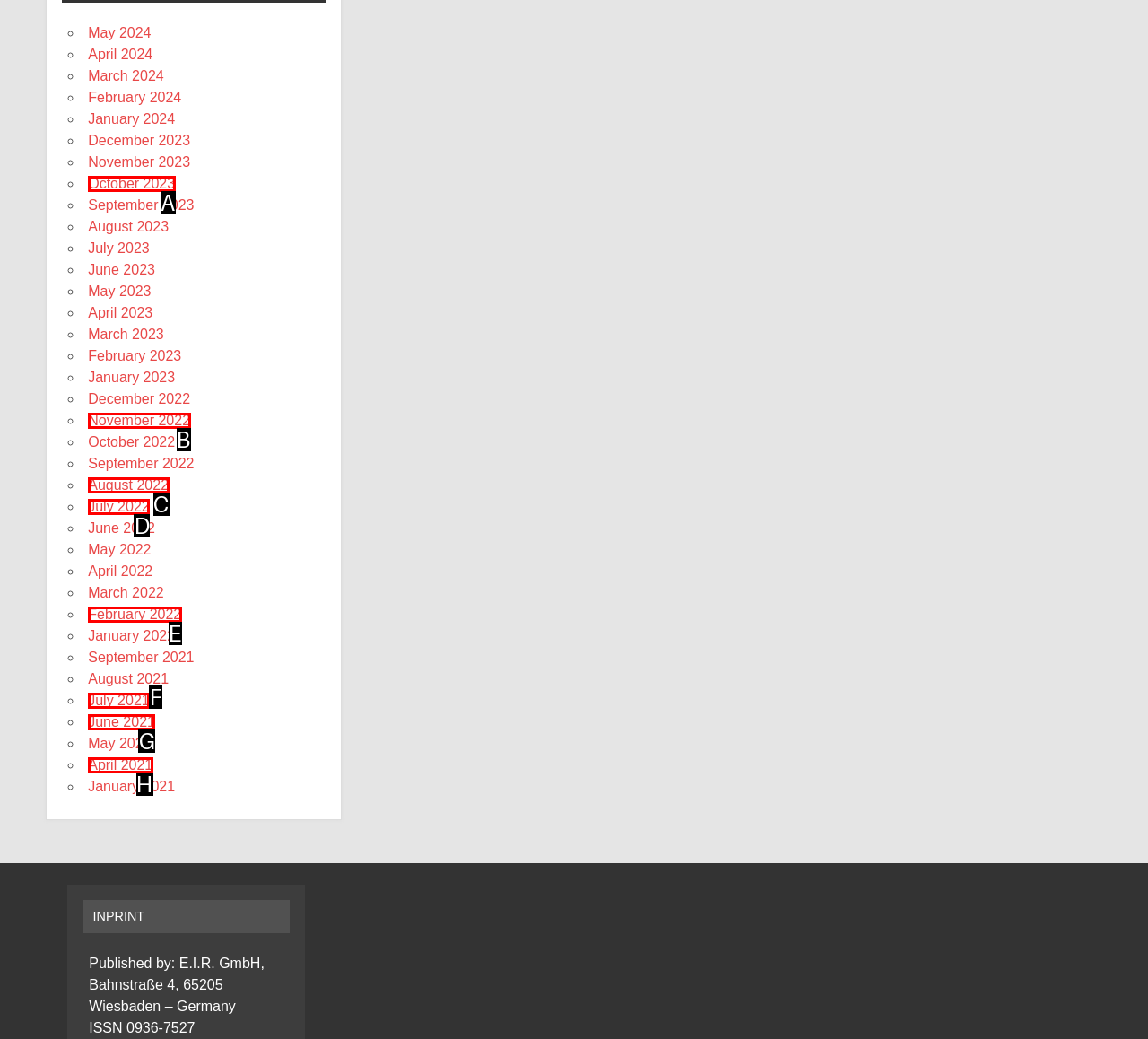Based on the description: alt="Alastair Townsen", identify the matching HTML element. Reply with the letter of the correct option directly.

None